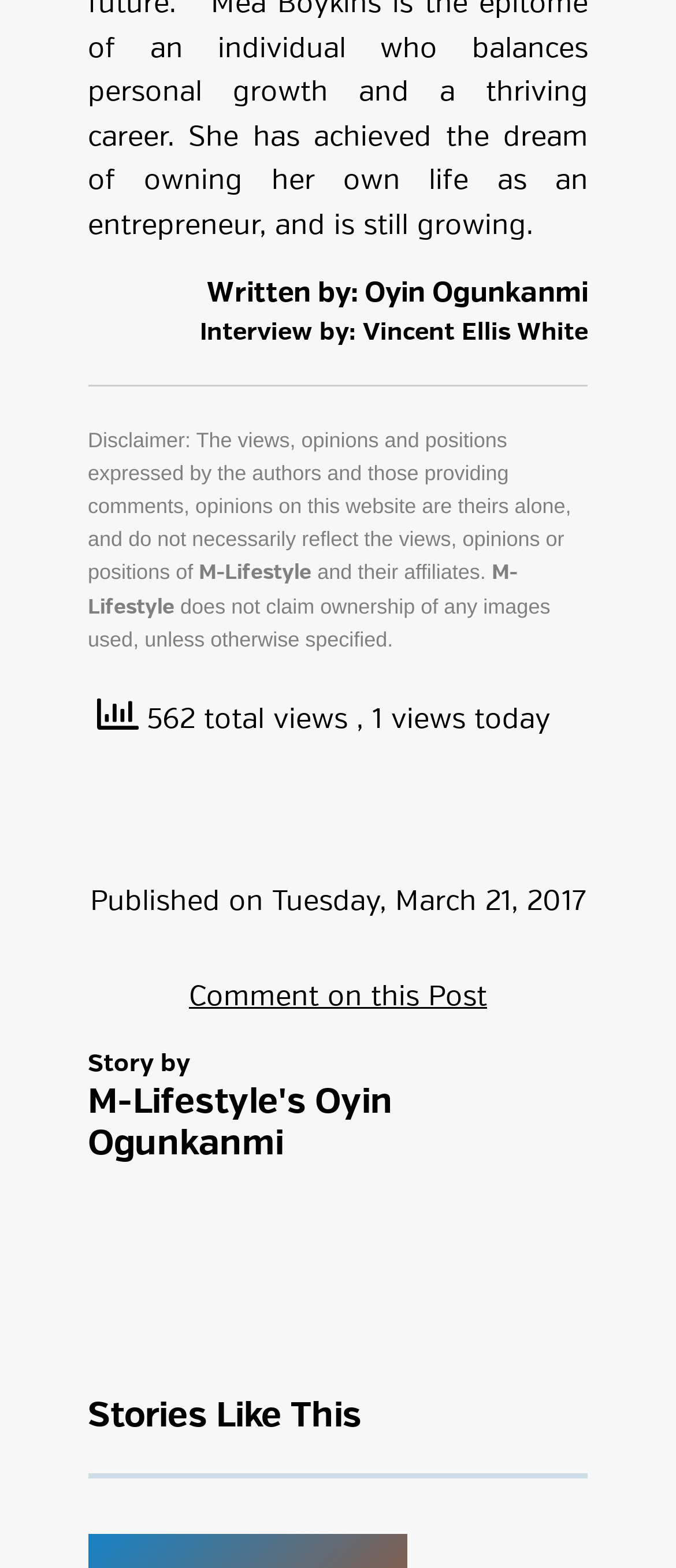Specify the bounding box coordinates of the area to click in order to execute this command: 'Explore more stories like this'. The coordinates should consist of four float numbers ranging from 0 to 1, and should be formatted as [left, top, right, bottom].

[0.13, 0.891, 0.87, 0.917]